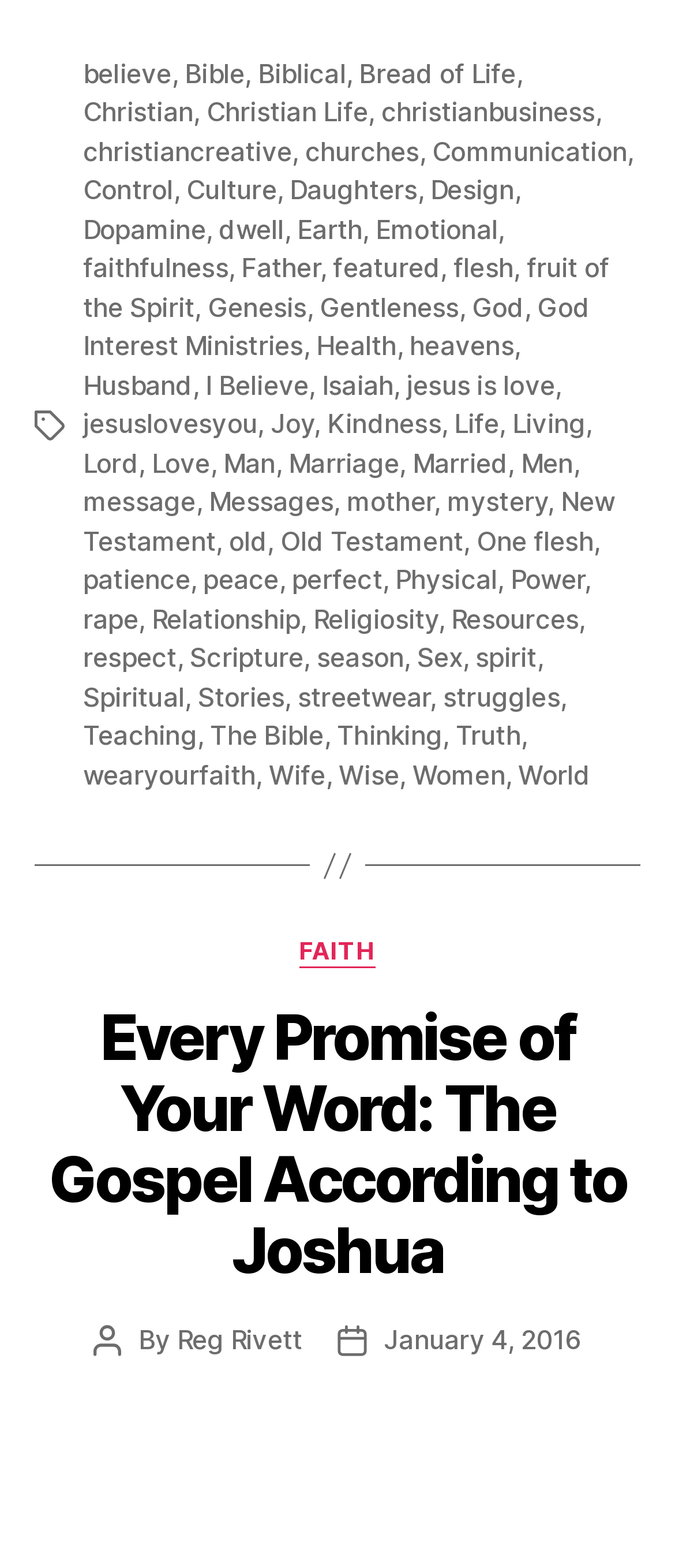Identify the bounding box coordinates of the clickable region to carry out the given instruction: "Read about 'God Interest Ministries'".

[0.123, 0.185, 0.874, 0.231]